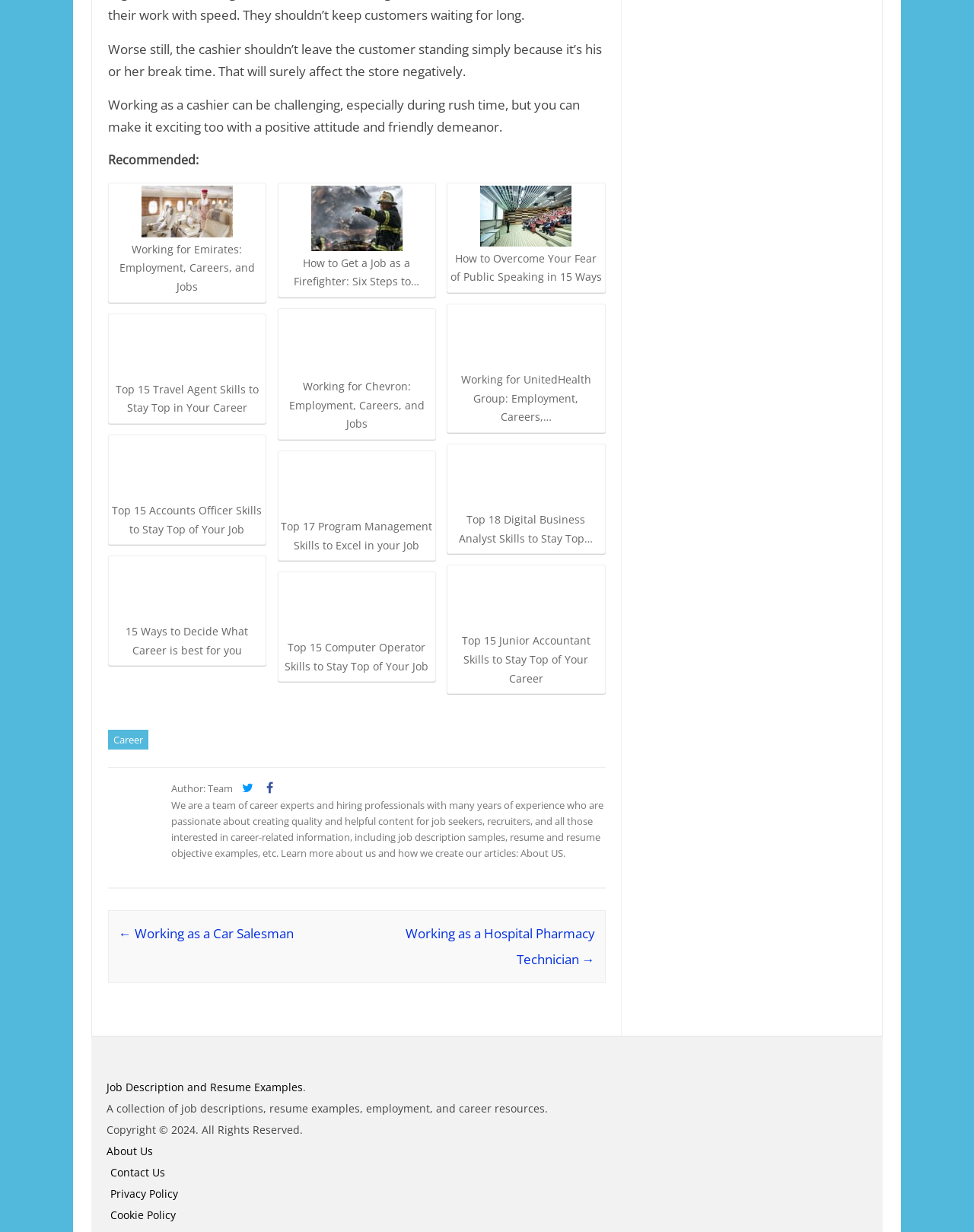Find the bounding box coordinates for the area you need to click to carry out the instruction: "Read about working for Emirates". The coordinates should be four float numbers between 0 and 1, indicated as [left, top, right, bottom].

[0.114, 0.151, 0.27, 0.241]